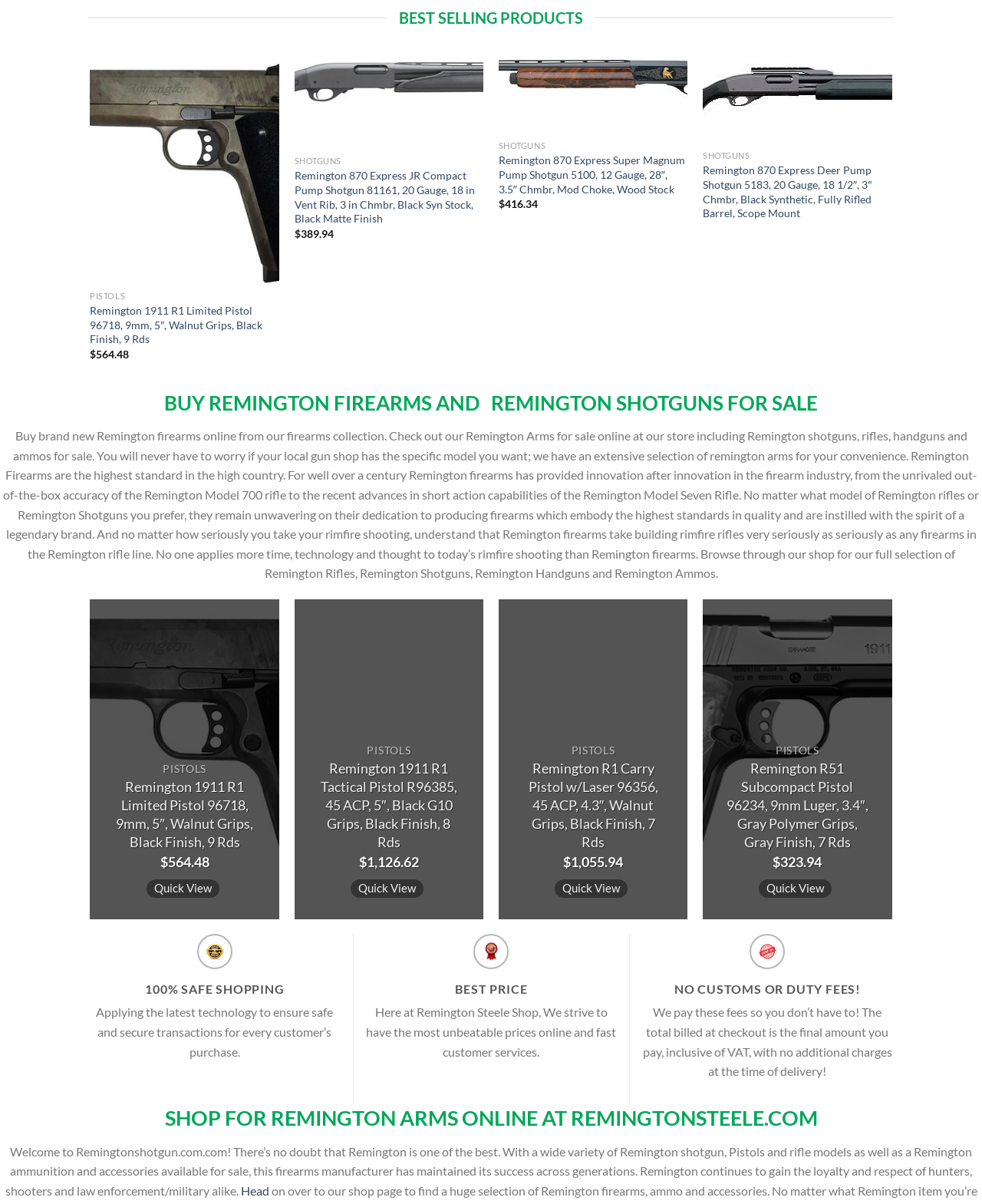Locate the UI element that matches the description Action in the webpage screenshot. Return the bounding box coordinates in the format (top-left x, top-left y, bottom-right x, bottom-right y), with values ranging from 0 to 1.

None